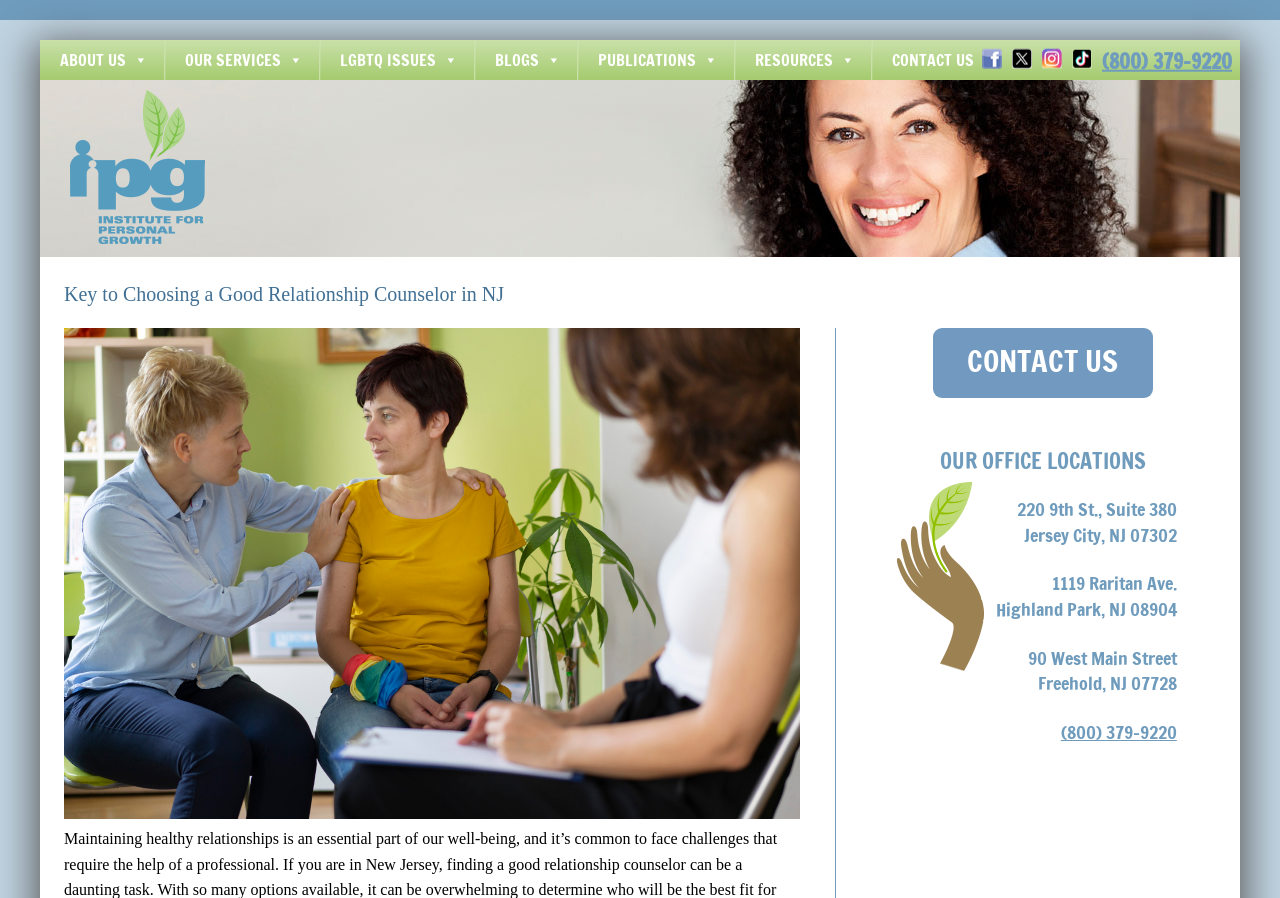How many office locations are listed?
Please craft a detailed and exhaustive response to the question.

I counted the number of office locations listed on the webpage, which are 220 9th St., Suite 380, Jersey City, NJ 07302, 1119 Raritan Ave., Highland Park, NJ 08904, and 90 West Main Street, Freehold, NJ 07728.